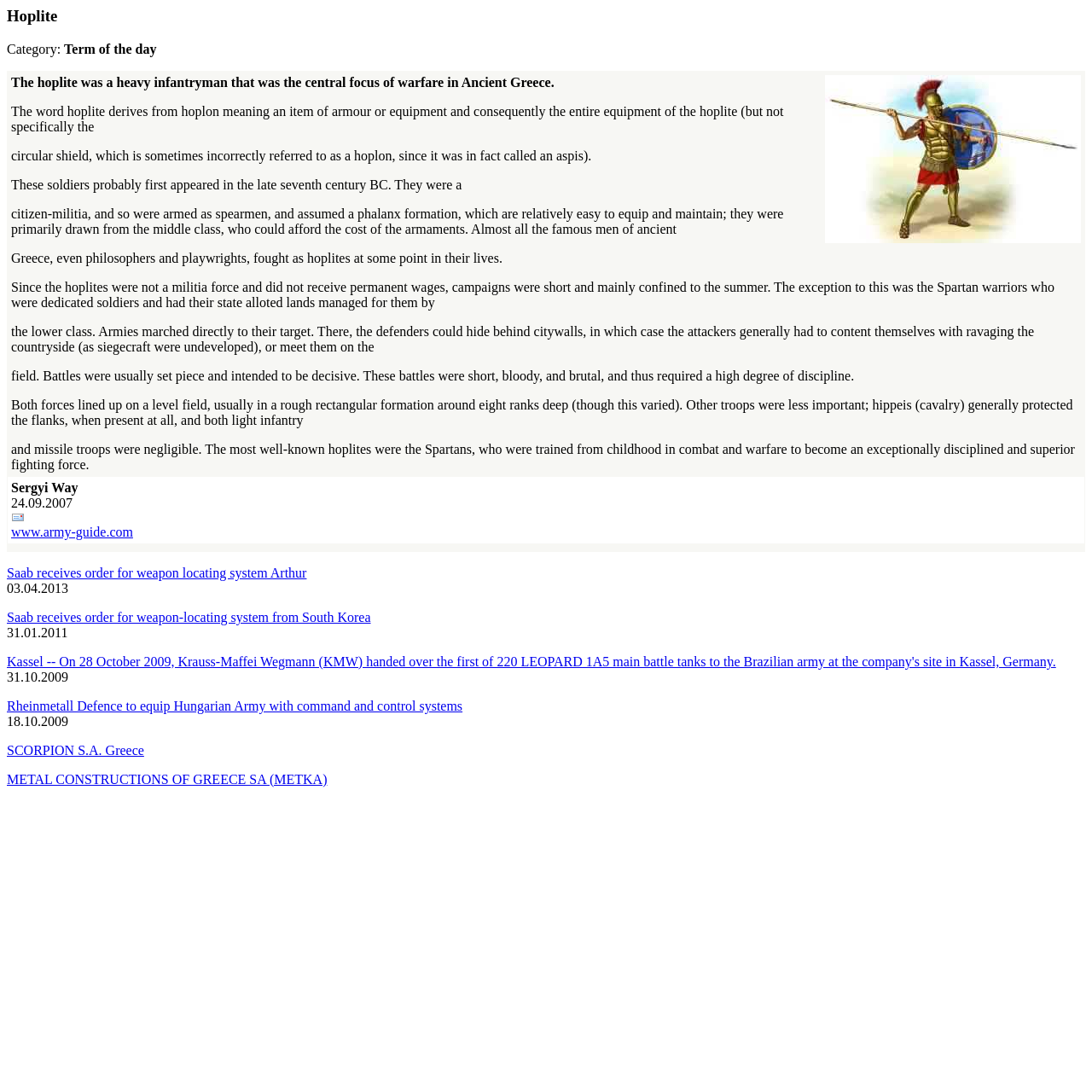Review the image closely and give a comprehensive answer to the question: How many links are below the table?

There are five links below the table, which are identified by the link elements with bounding box coordinates [0.006, 0.518, 0.281, 0.531], [0.006, 0.558, 0.339, 0.572], [0.006, 0.599, 0.967, 0.612], [0.006, 0.64, 0.424, 0.653], and [0.006, 0.68, 0.132, 0.694].